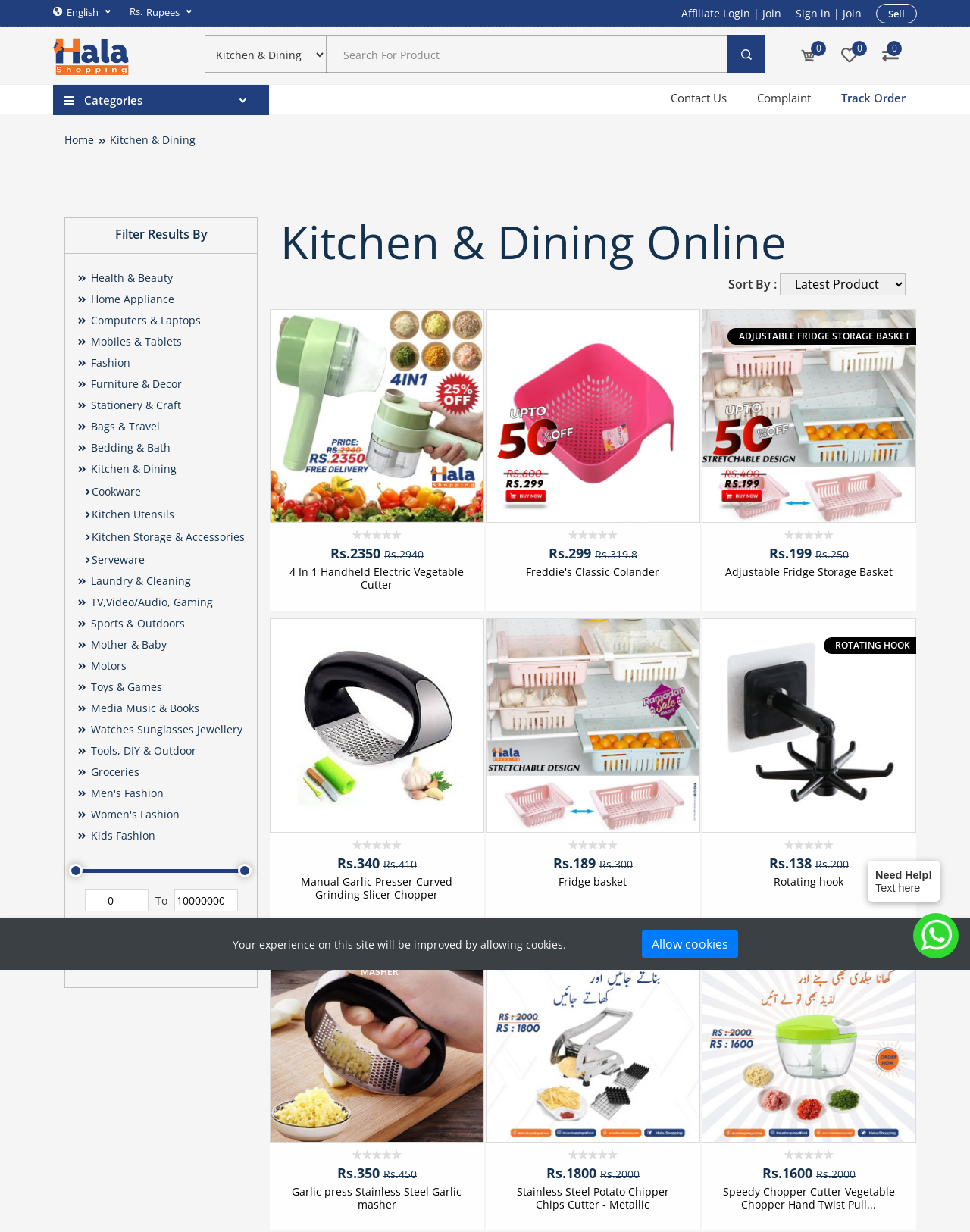How many products are displayed on this page?
Please give a detailed and thorough answer to the question, covering all relevant points.

I counted the number of product links on the page, and there are 3 products displayed.